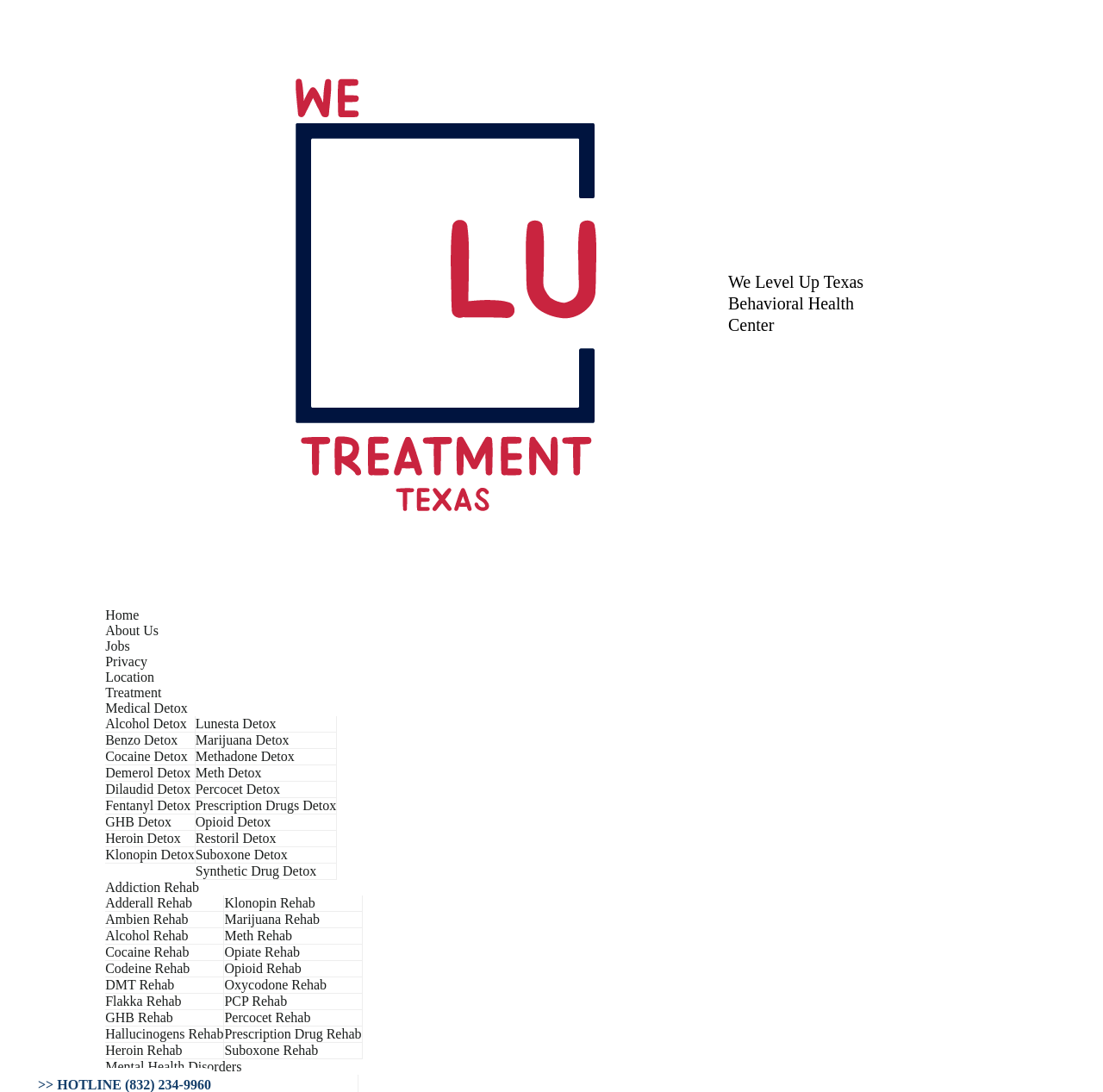Using the details from the image, please elaborate on the following question: How many detox programs are listed?

The number of detox programs can be determined by counting the links under the 'Treatment' menu, which includes 'Medical Detox', 'Alcohol Detox', 'Benzo Detox', and so on. There are 20 links in total.